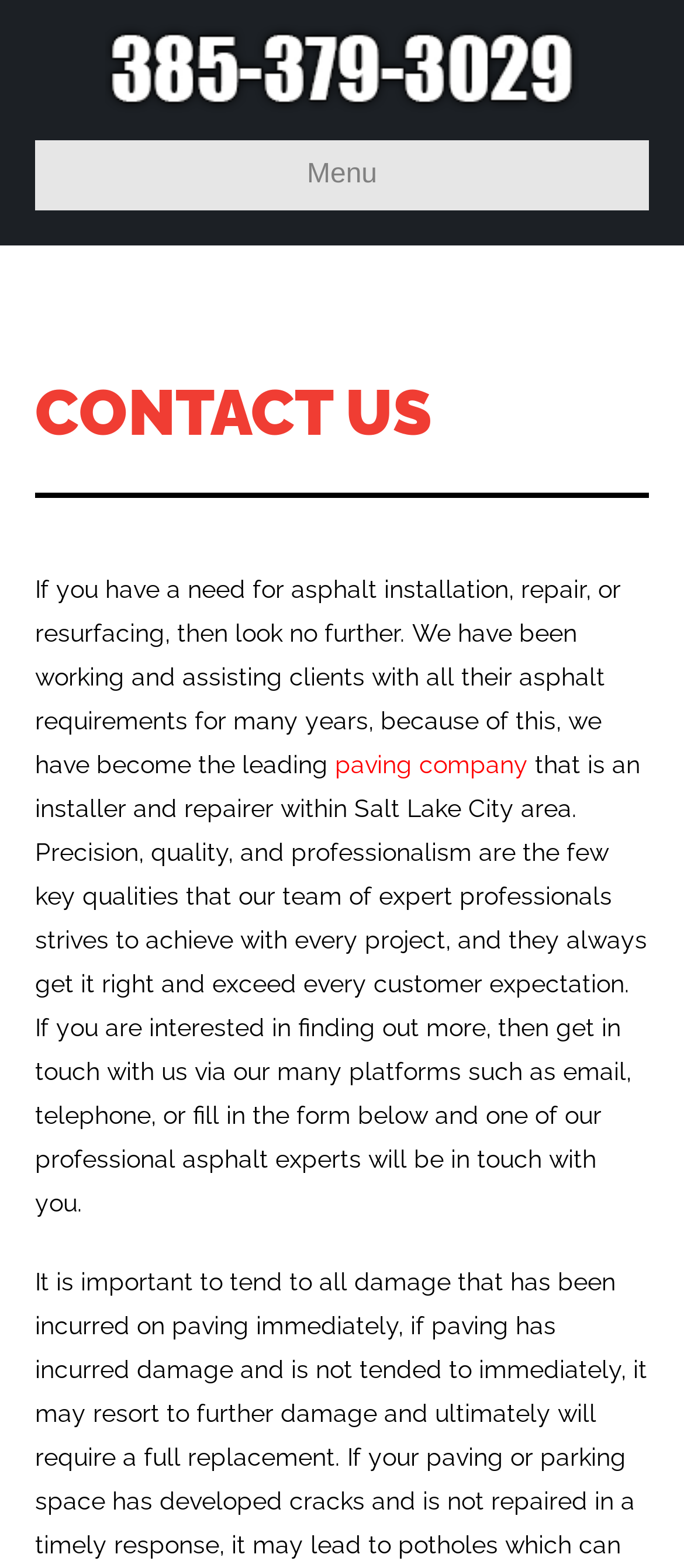Please answer the following query using a single word or phrase: 
What is the company's phone number?

(385) 379-3029